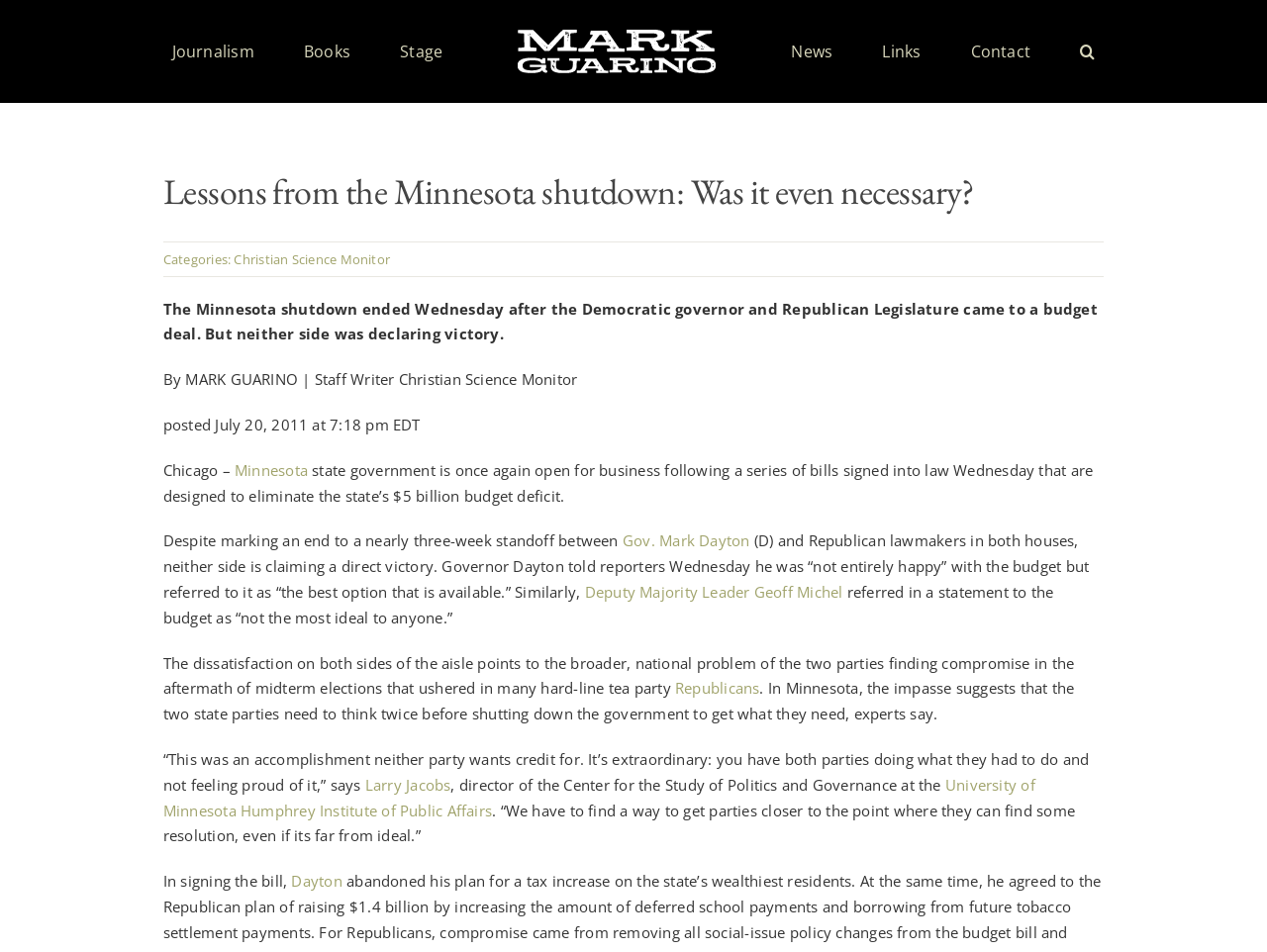Construct a comprehensive caption that outlines the webpage's structure and content.

The webpage is an article about the Minnesota shutdown, which ended with a budget deal between the Democratic governor and Republican Legislature. The article is written by Mark Guarino, a staff writer for the Christian Science Monitor.

At the top of the page, there is a main menu navigation bar with links to "Journalism", "Books", "Stage", "Mark Guarino Logo", "News", "Links", and "Contact". The logo is an image. There is also a search button.

Below the navigation bar, the article's title "Lessons from the Minnesota shutdown: Was it even necessary?" is displayed prominently. The title is followed by a category label "Categories:" and a link to the Christian Science Monitor.

The article's content is divided into several paragraphs, with the first paragraph summarizing the shutdown's end and the budget deal. The text is accompanied by links to relevant entities, such as "Minnesota", "Gov. Mark Dayton", and "Deputy Majority Leader Geoff Michel".

The article continues to discuss the dissatisfaction on both sides of the aisle, citing quotes from Governor Dayton and Deputy Majority Leader Geoff Michel. It also mentions the broader national problem of finding compromise between the two parties.

The article quotes experts, including Larry Jacobs, director of the Center for the Study of Politics and Governance at the University of Minnesota Humphrey Institute of Public Affairs, who comments on the need for parties to find a way to resolve their differences.

The article concludes with a discussion of the signed bill and its implications. Throughout the article, there are several links to relevant entities and individuals, as well as quotes from experts and officials.